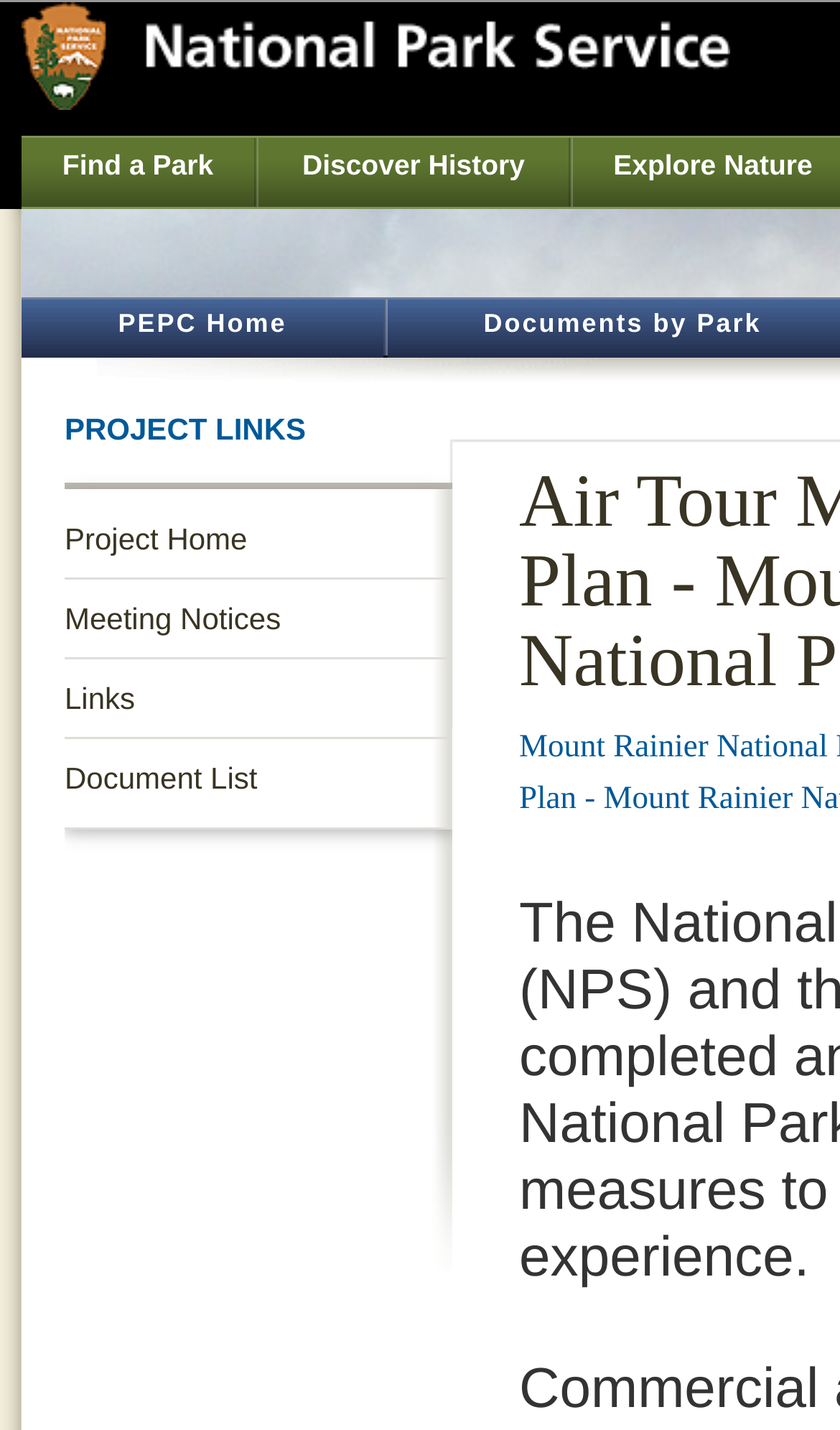Give a full account of the webpage's elements and their arrangement.

The webpage is about the Air Tour Management Plan in Mount Rainier National Park, as indicated by the title. At the top left corner, there is a National Park Service logo, which is an image linked to the National Park Service website. Next to the logo, there are three links: "Find a Park", "Discover History", and "PEPC Home", which are positioned horizontally.

Below these links, there is a heading "PROJECT LINKS" that stands out. Underneath this heading, there is a project navigation menu that takes up a significant portion of the page. This menu contains four links: "Project Home", "Meeting Notices", "Links", and "Document List", which are stacked vertically.